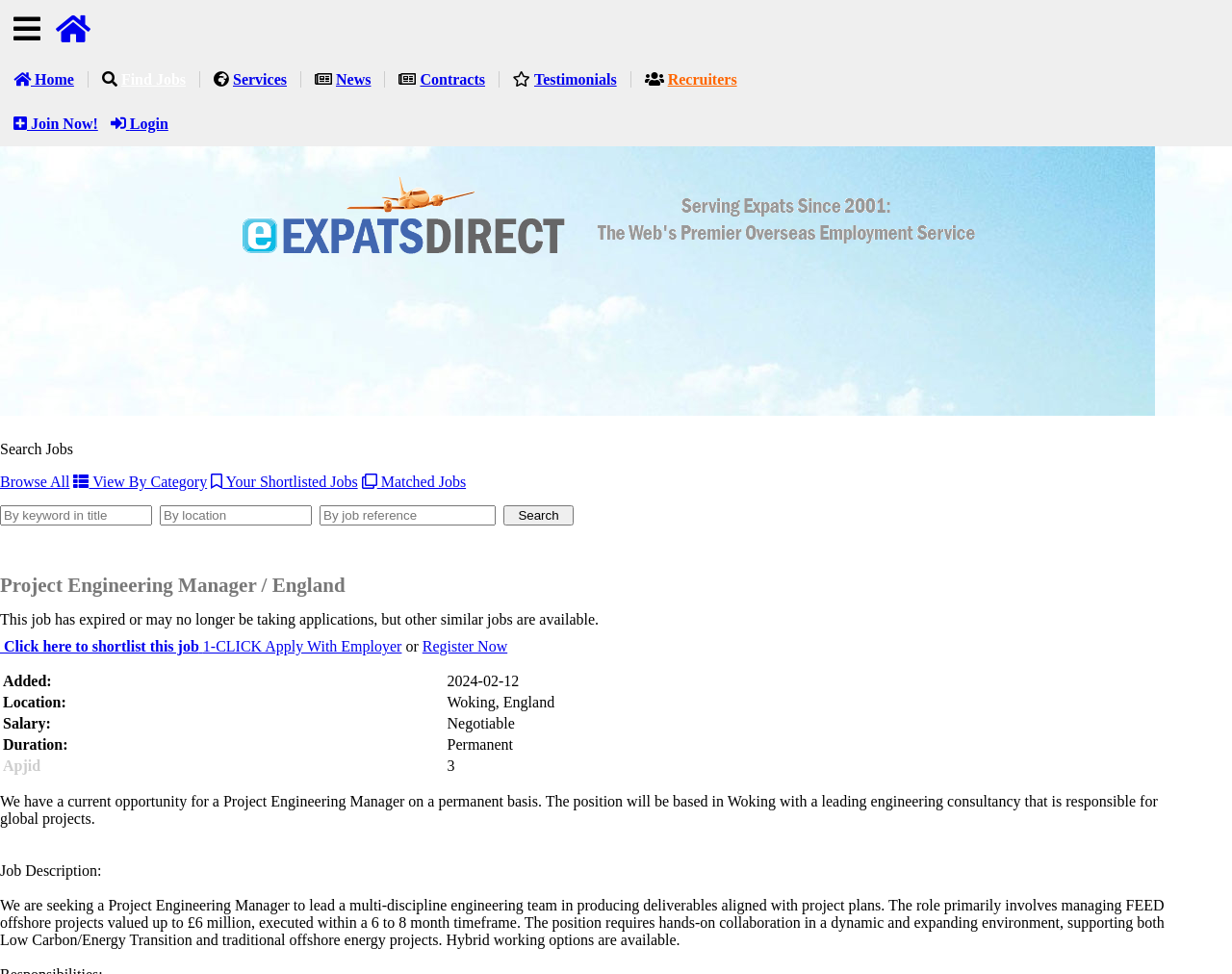Determine the bounding box coordinates for the clickable element required to fulfill the instruction: "Click on the 'Find Jobs' link". Provide the coordinates as four float numbers between 0 and 1, i.e., [left, top, right, bottom].

[0.098, 0.073, 0.151, 0.09]